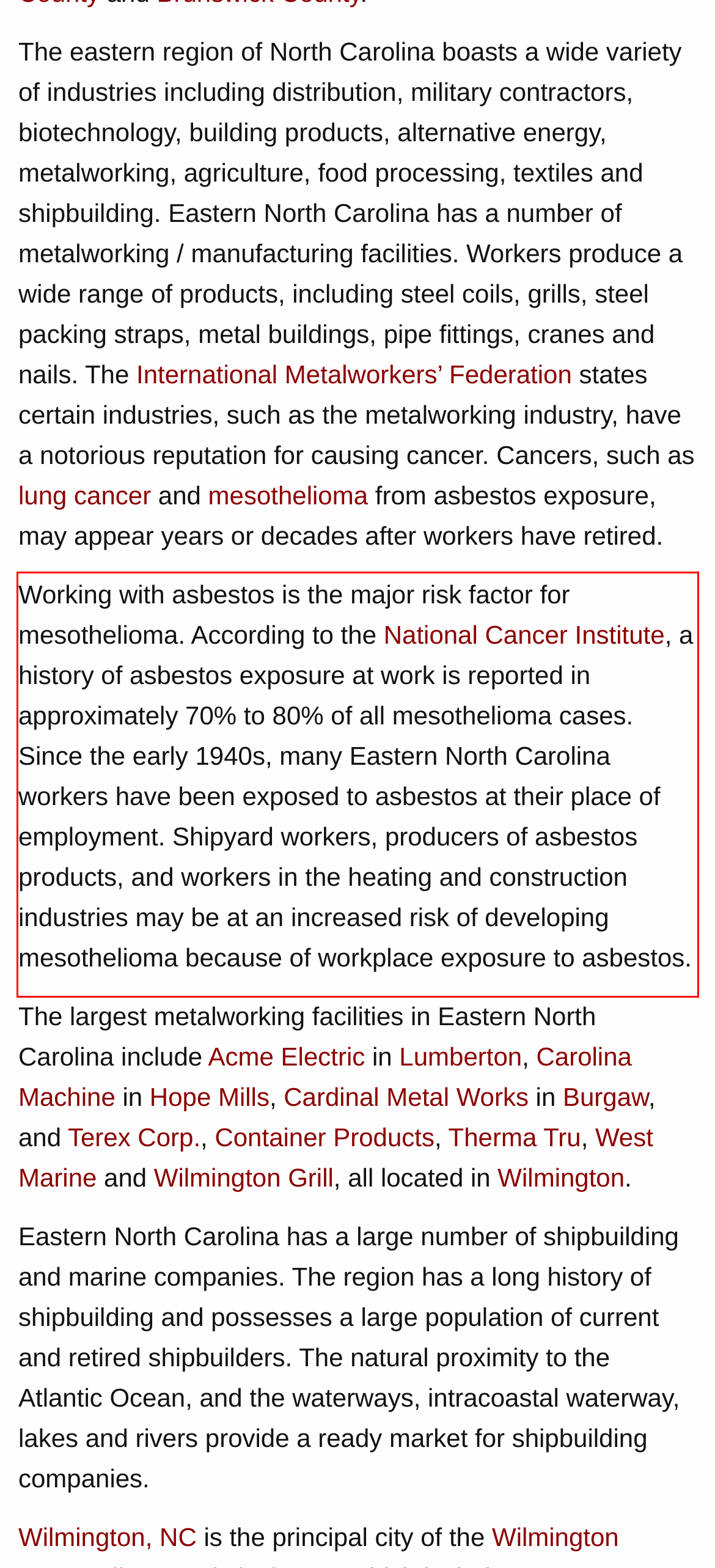You are given a screenshot with a red rectangle. Identify and extract the text within this red bounding box using OCR.

Working with asbestos is the major risk factor for mesothelioma. According to the National Cancer Institute, a history of asbestos exposure at work is reported in approximately 70% to 80% of all mesothelioma cases. Since the early 1940s, many Eastern North Carolina workers have been exposed to asbestos at their place of employment. Shipyard workers, producers of asbestos products, and workers in the heating and construction industries may be at an increased risk of developing mesothelioma because of workplace exposure to asbestos.